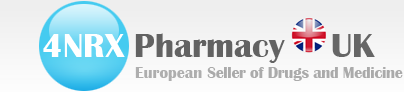Provide a thorough and detailed response to the question by examining the image: 
What is the significance of 'UK' in the logo?

The 'UK' in the logo is styled to indicate its significance within the brand, hinting at the pharmacy's national affiliation and service, which is the United Kingdom.